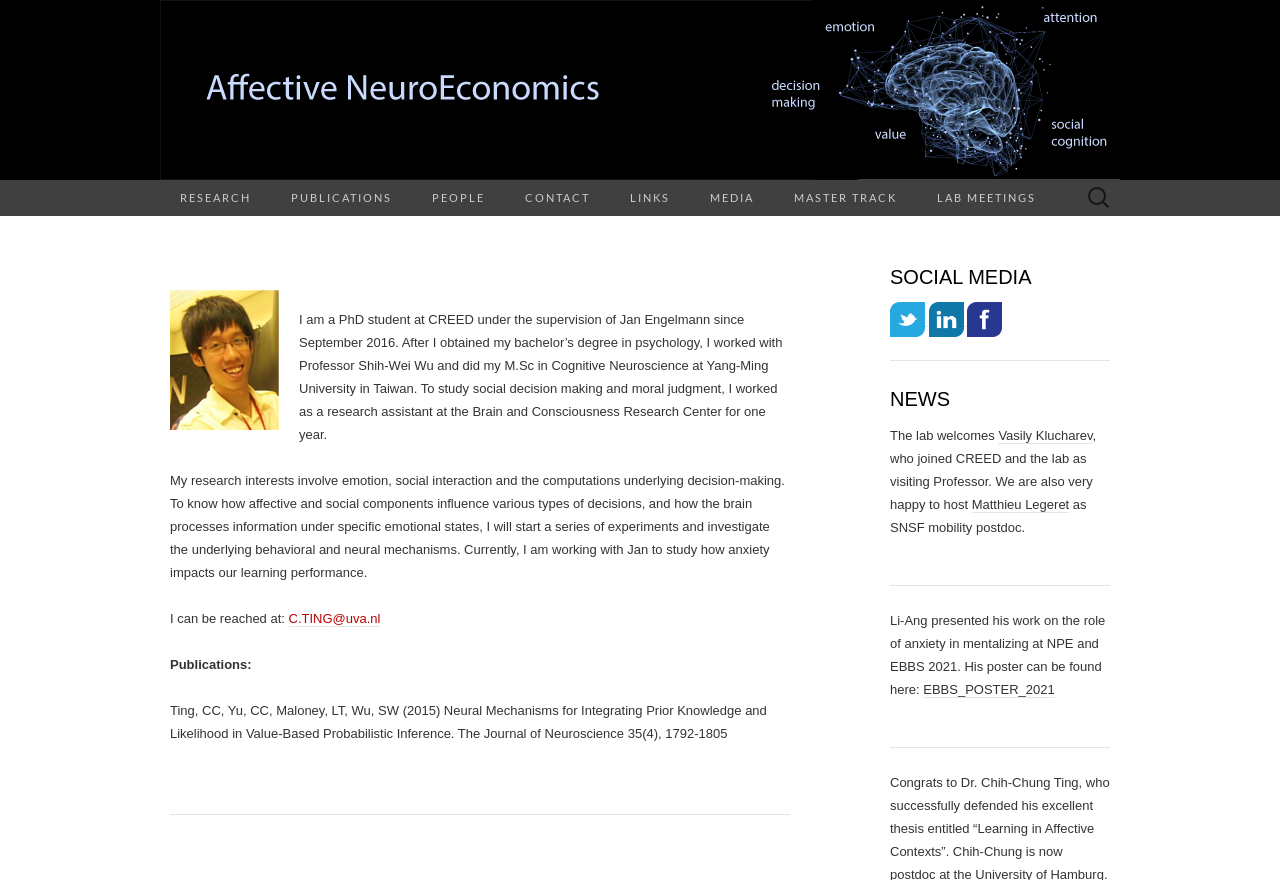Locate the bounding box coordinates of the element that needs to be clicked to carry out the instruction: "Search for something". The coordinates should be given as four float numbers ranging from 0 to 1, i.e., [left, top, right, bottom].

[0.842, 0.205, 0.875, 0.245]